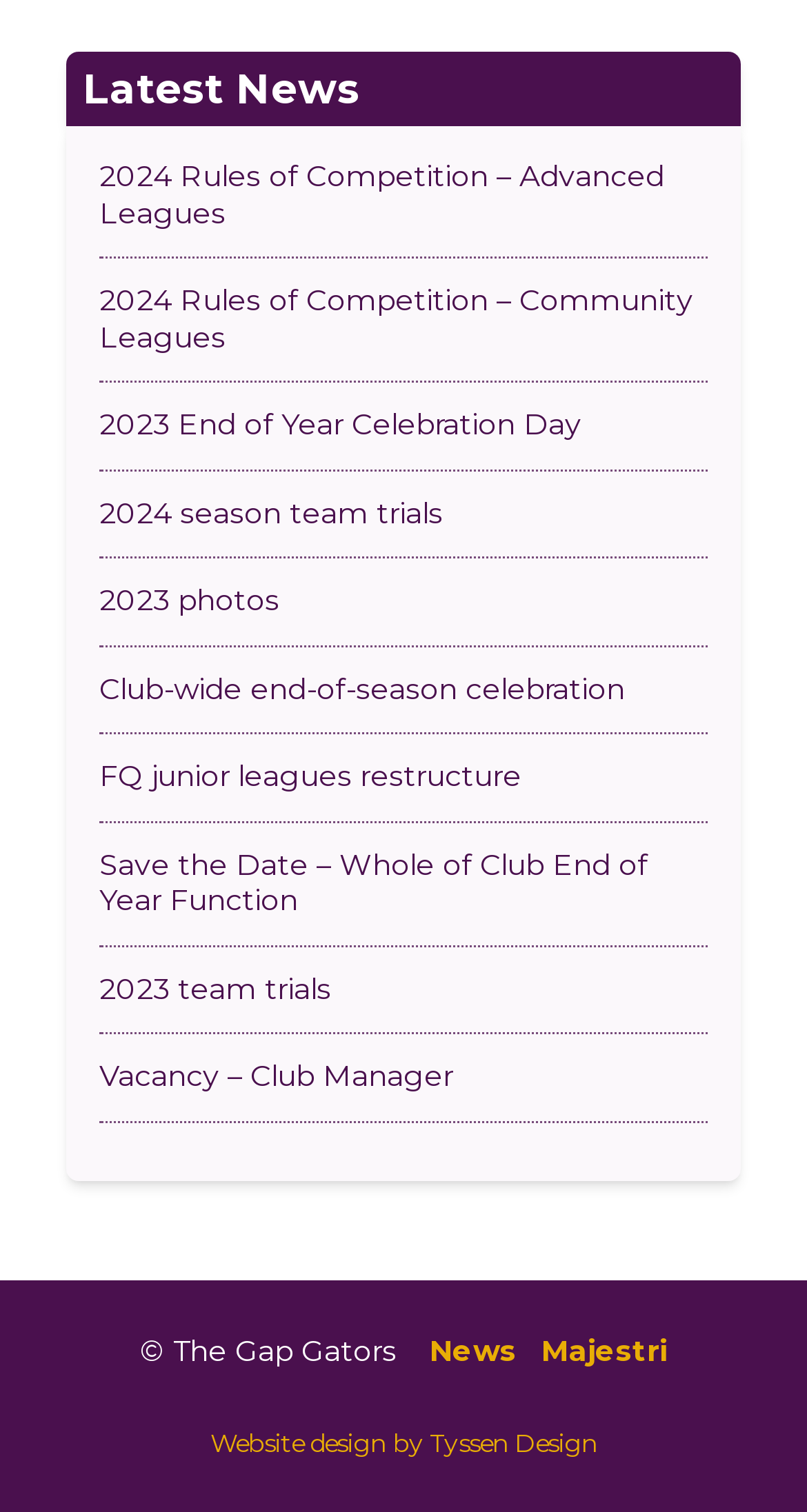What is the theme of the news headlines?
Refer to the image and respond with a one-word or short-phrase answer.

Sports and team events